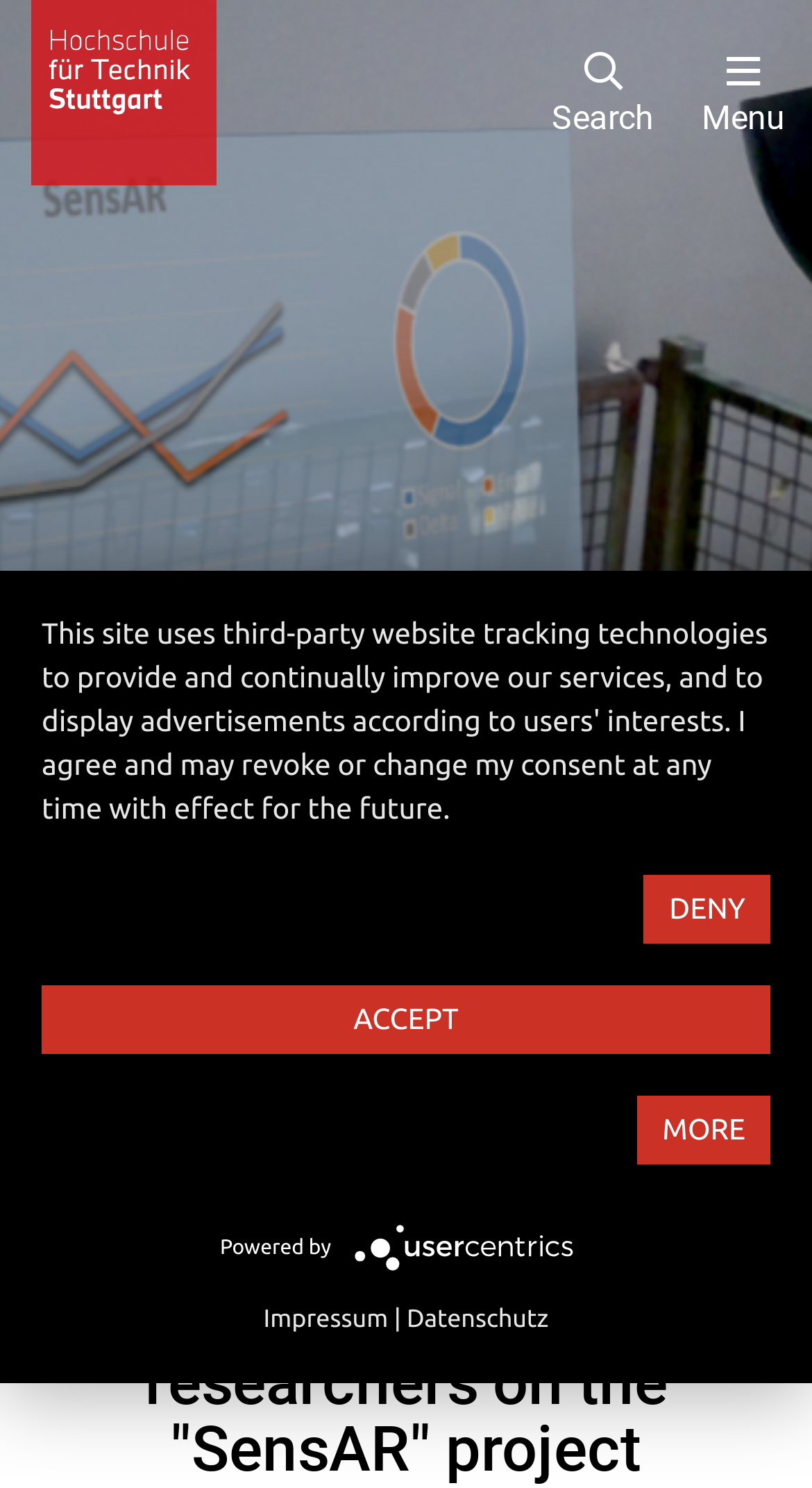Generate a thorough caption detailing the webpage content.

The webpage appears to be an event page for an IHK webinar featuring HFT researchers on the "SensAR" project. At the top left corner, there is a link to the Hochschule für Technik Stuttgart homepage, accompanied by an image of the university's logo. 

On the top right corner, there are two buttons: a search button and a menu button. Below these buttons, there is a large image that spans the entire width of the page, likely a banner image for the HFT.

Underneath the banner image, there is a navigation breadcrumb section that contains three links: "Home", "News", and the current page title "IHK webinar with HFT researchers on the "SensAR" project". 

The main content of the page is headed by a title that matches the page title, followed by a notice about the website's use of third-party tracking technologies and targeted advertising. This notice includes three buttons: "Deny", "ACCEPT", and "MORE". 

At the bottom of the page, there are several links and a logo. From left to right, these include the text "Powered by", a link to the Usercentrics Consent Management Platform, a separator character, and links to "Impressum" and "Datenschutz" (likely German for "Imprint" and "Data Protection", respectively).